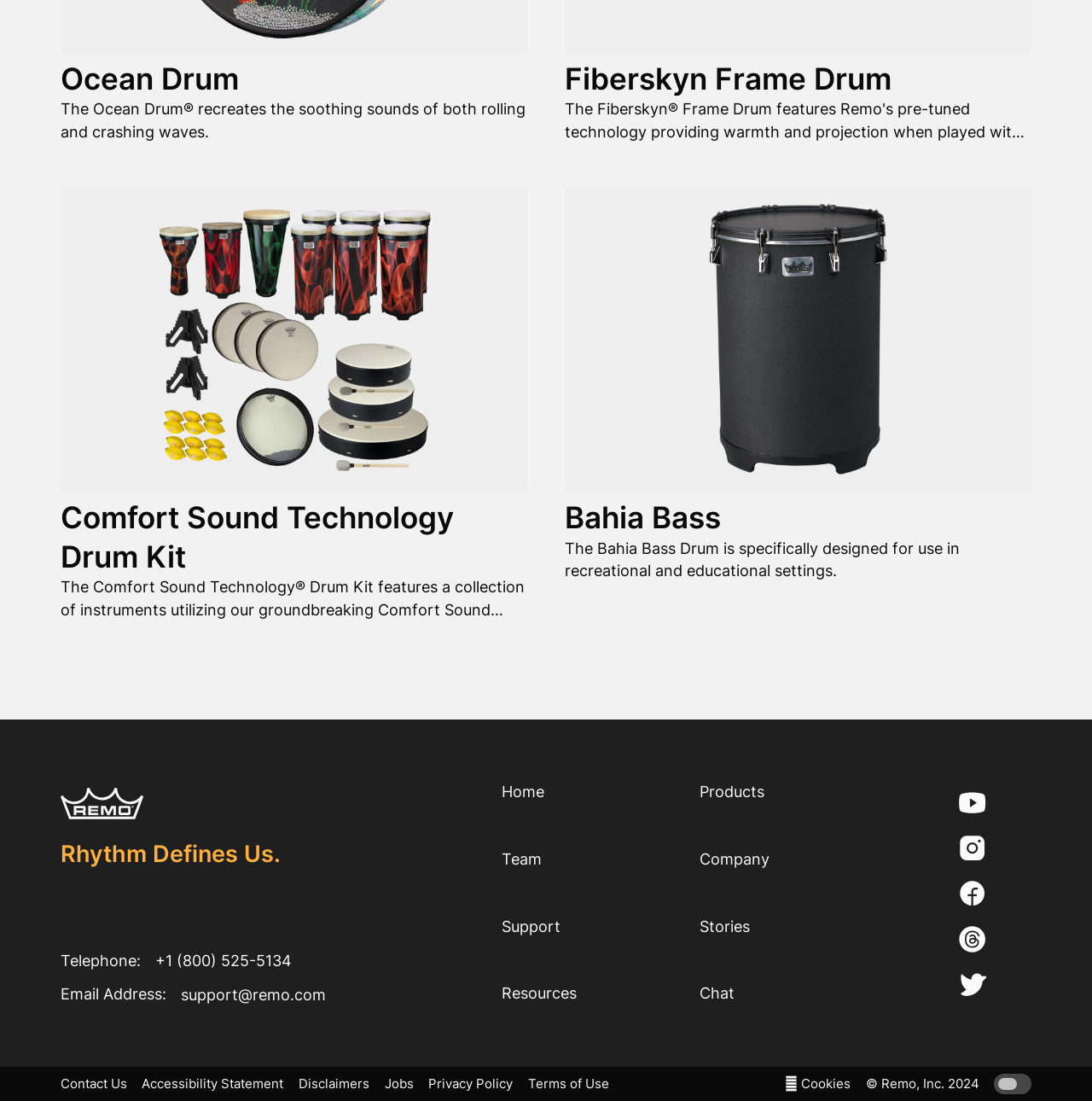Please identify the bounding box coordinates of the element's region that should be clicked to execute the following instruction: "Visit the Remo homepage". The bounding box coordinates must be four float numbers between 0 and 1, i.e., [left, top, right, bottom].

[0.055, 0.708, 0.418, 0.798]